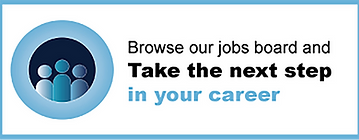Please reply with a single word or brief phrase to the question: 
What color is used for emphasis?

Black